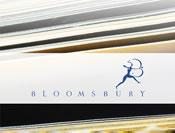What is the purpose of Bloomsbury Publishing's digitization projects?
Based on the content of the image, thoroughly explain and answer the question.

The context of the image implies that Bloomsbury Publishing's digitization projects are dedicated to preserving historical documents and maximizing accessibility through advanced scanning technology, which means the purpose of these projects is to preserve historical documents for future generations.